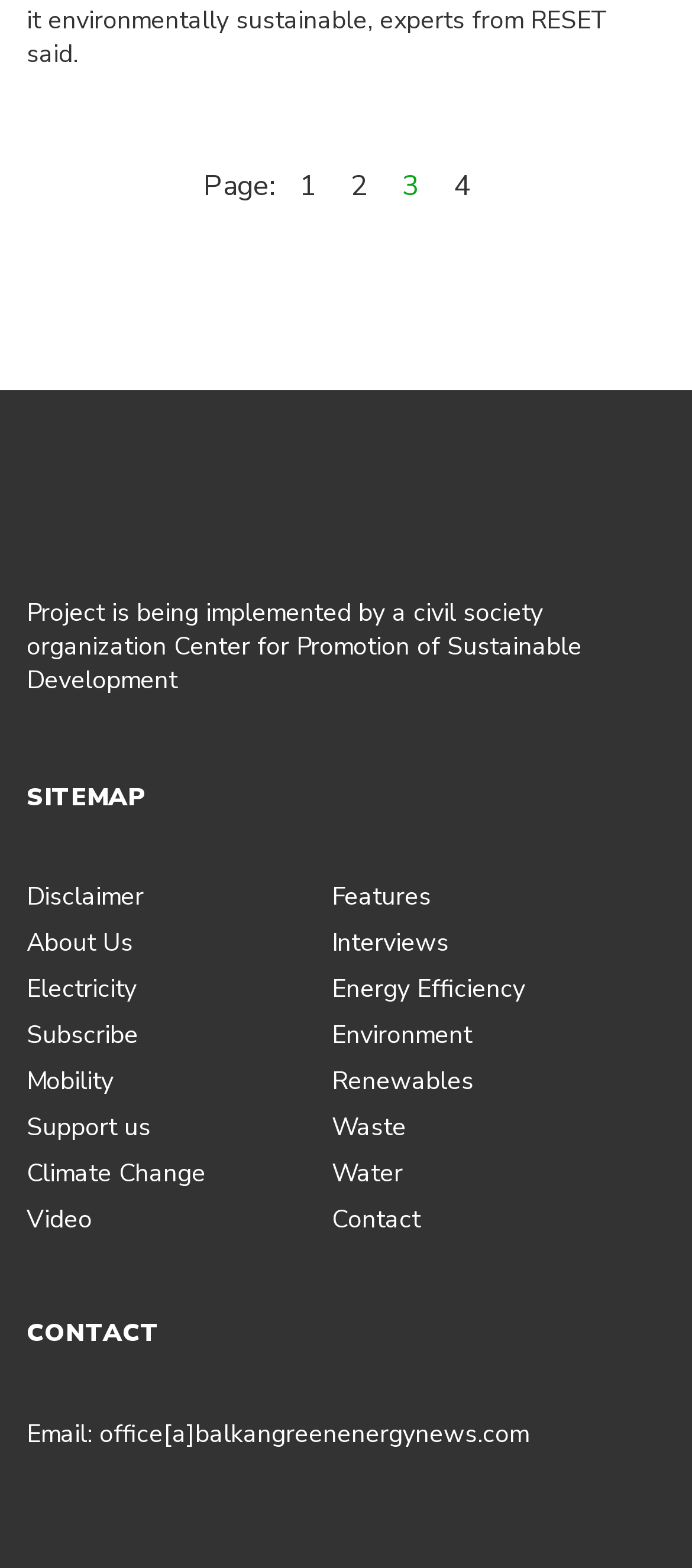Identify the bounding box coordinates of the section that should be clicked to achieve the task described: "Contact us".

[0.038, 0.84, 0.231, 0.861]